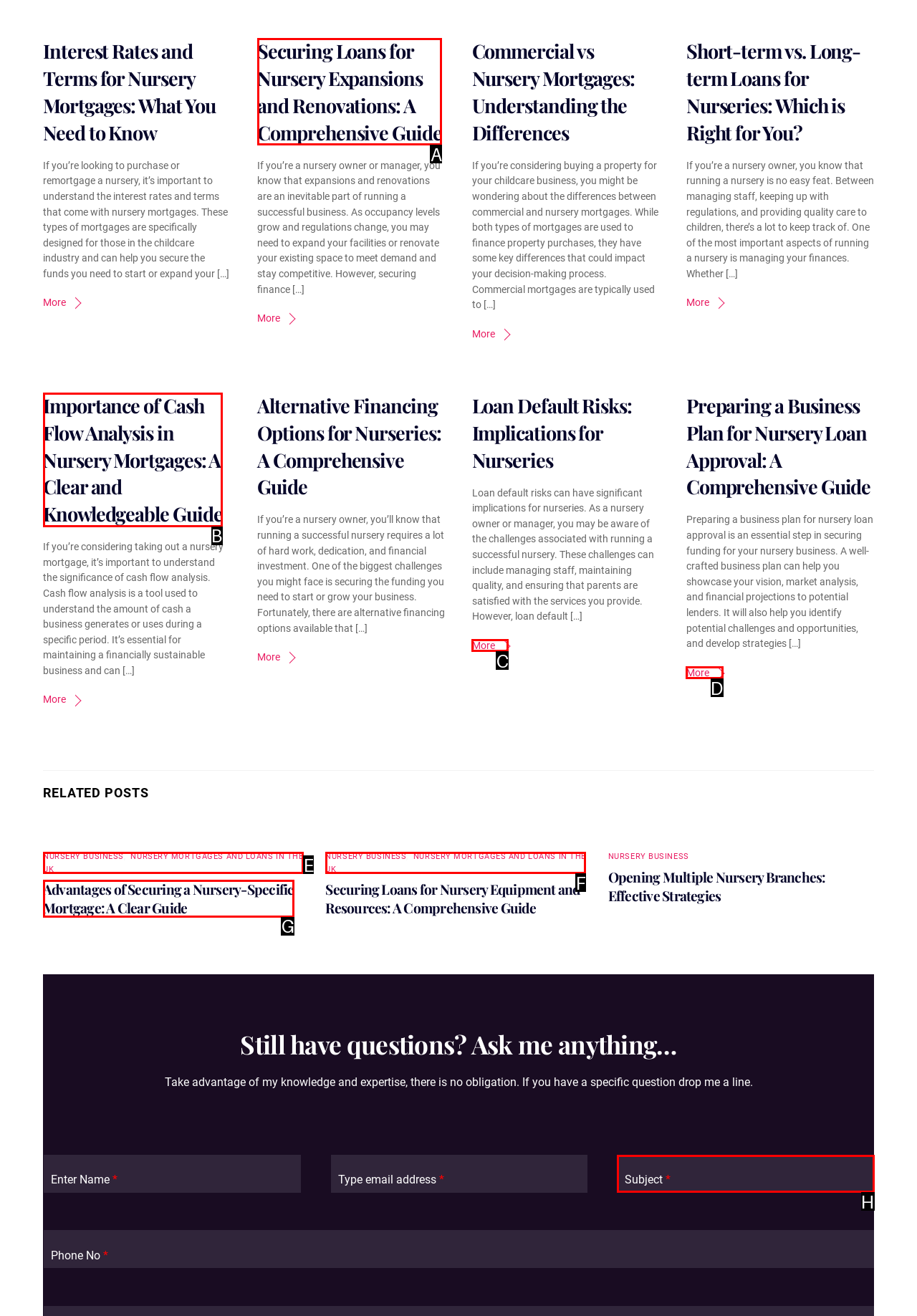Select the UI element that should be clicked to execute the following task: Click on 'Advantages of Securing a Nursery-Specific Mortgage: A Clear Guide'
Provide the letter of the correct choice from the given options.

G